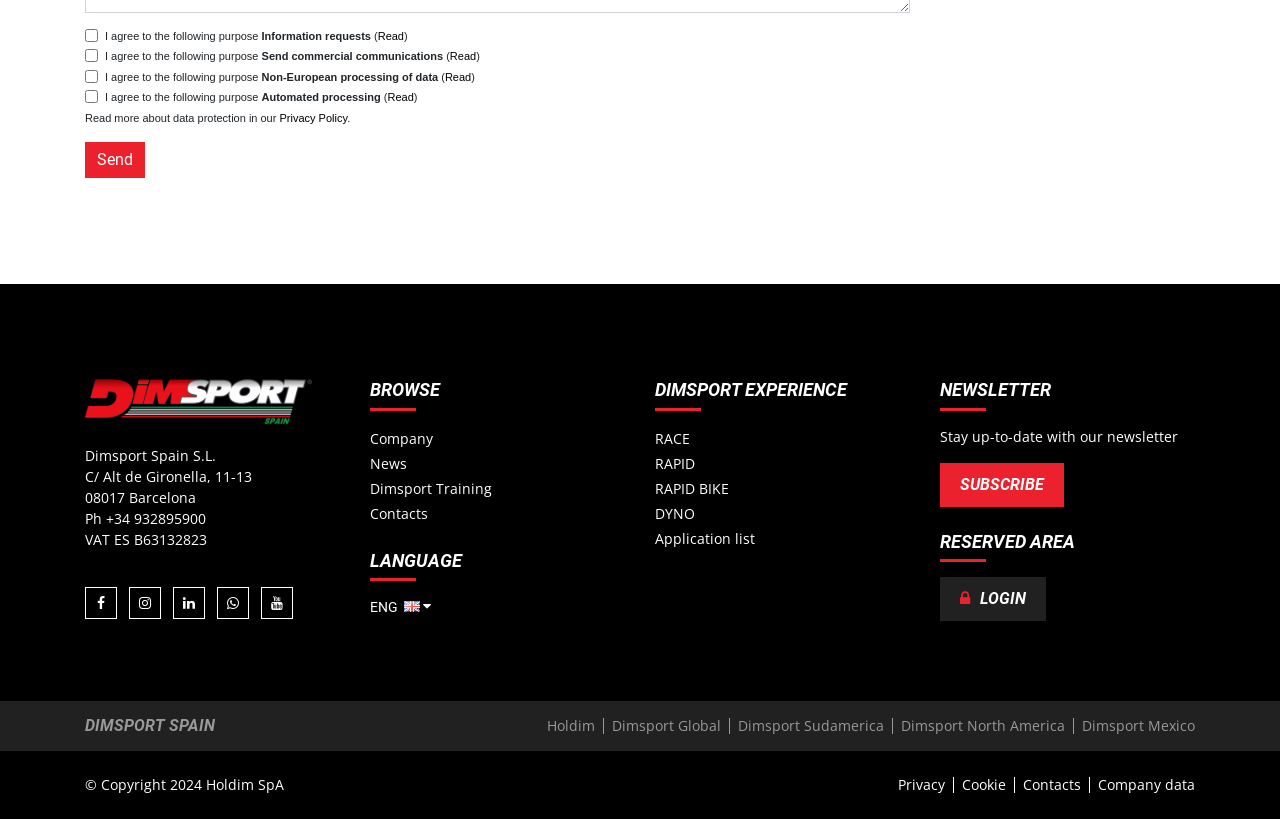What is the newsletter for?
Please provide a single word or phrase answer based on the image.

To stay up-to-date